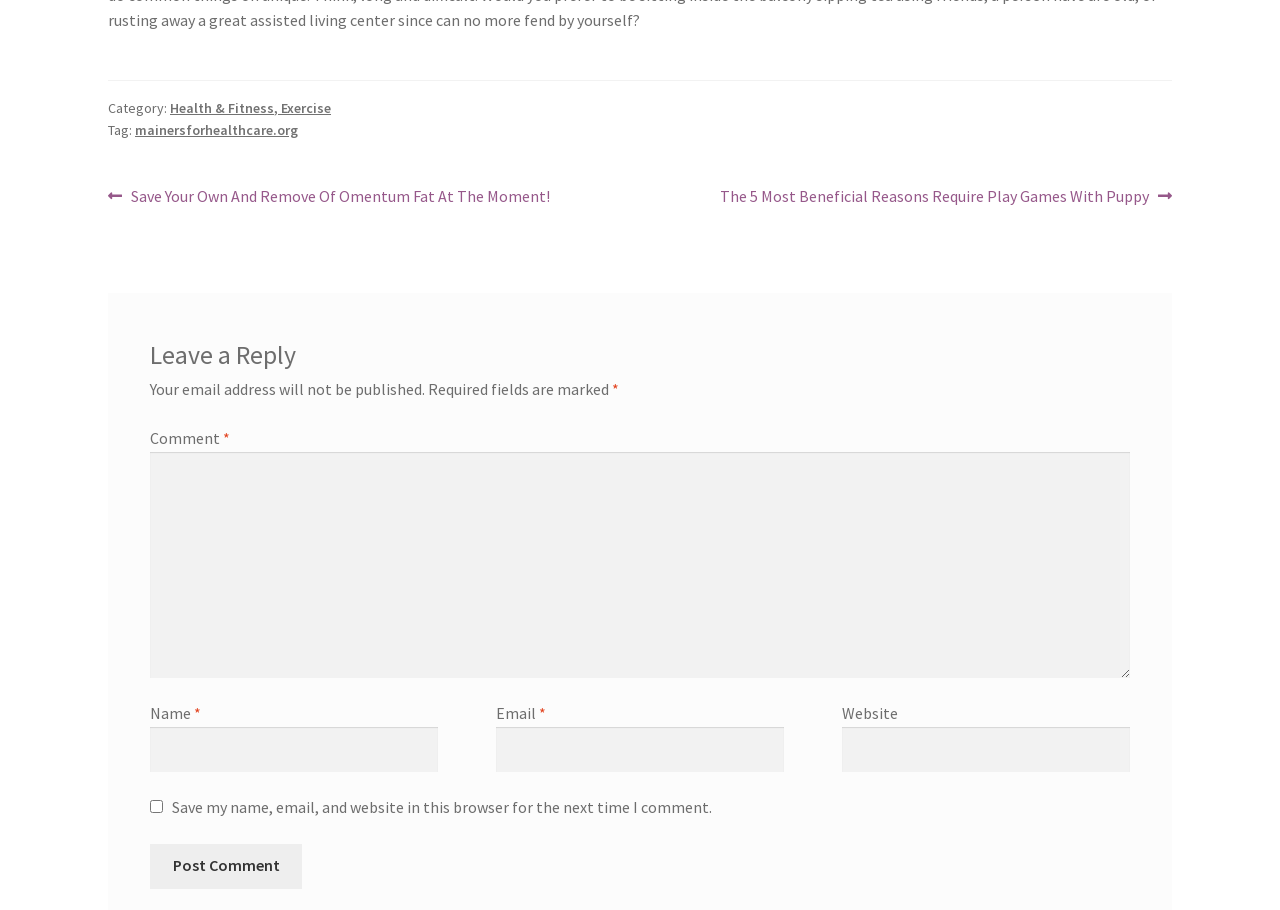Please respond to the question using a single word or phrase:
How many fields are required to leave a comment?

3